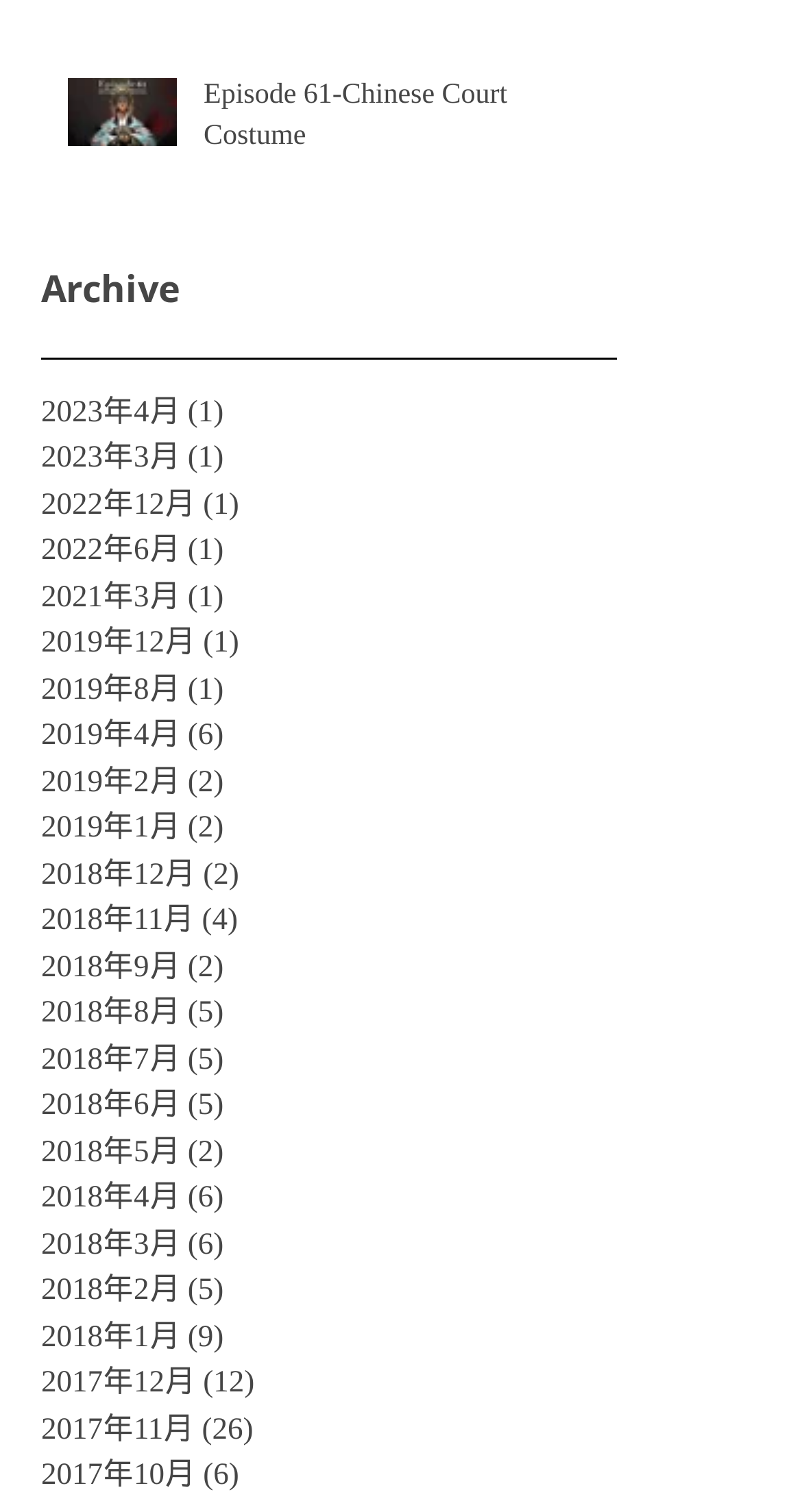What is the earliest archived article?
Answer the question in as much detail as possible.

The earliest archived article can be found by looking at the link elements under the navigation element with the text '封存'. The earliest one is '2017年12月 12 篇文章', which is the last link element in the list.